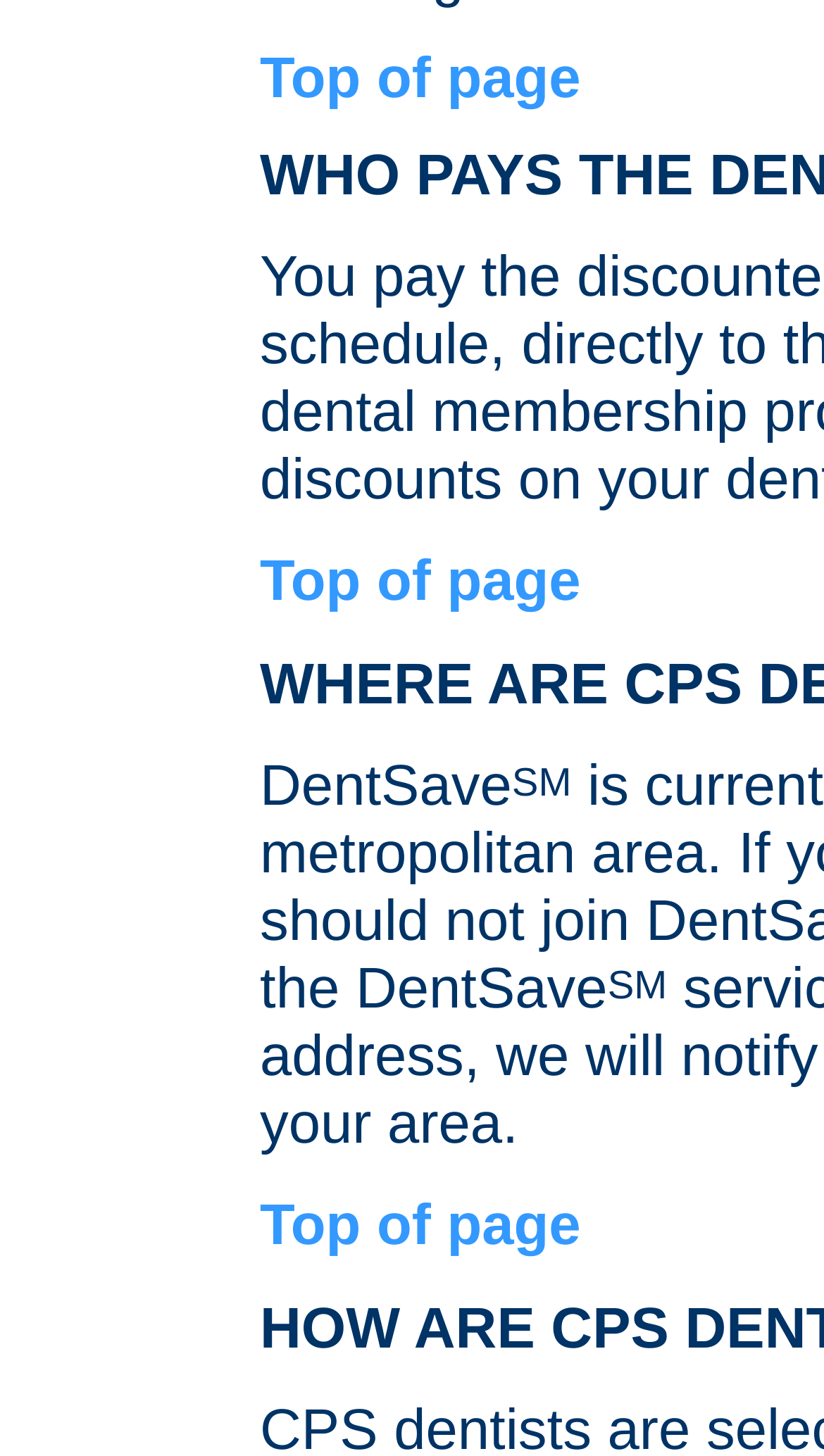What is the superscript text above the 'SM' text?
Using the information from the image, answer the question thoroughly.

The superscript element with ID 526 has a bounding box with coordinates [0.737, 0.661, 0.81, 0.691] and contains the 'SM' text, but its own OCR text is empty.